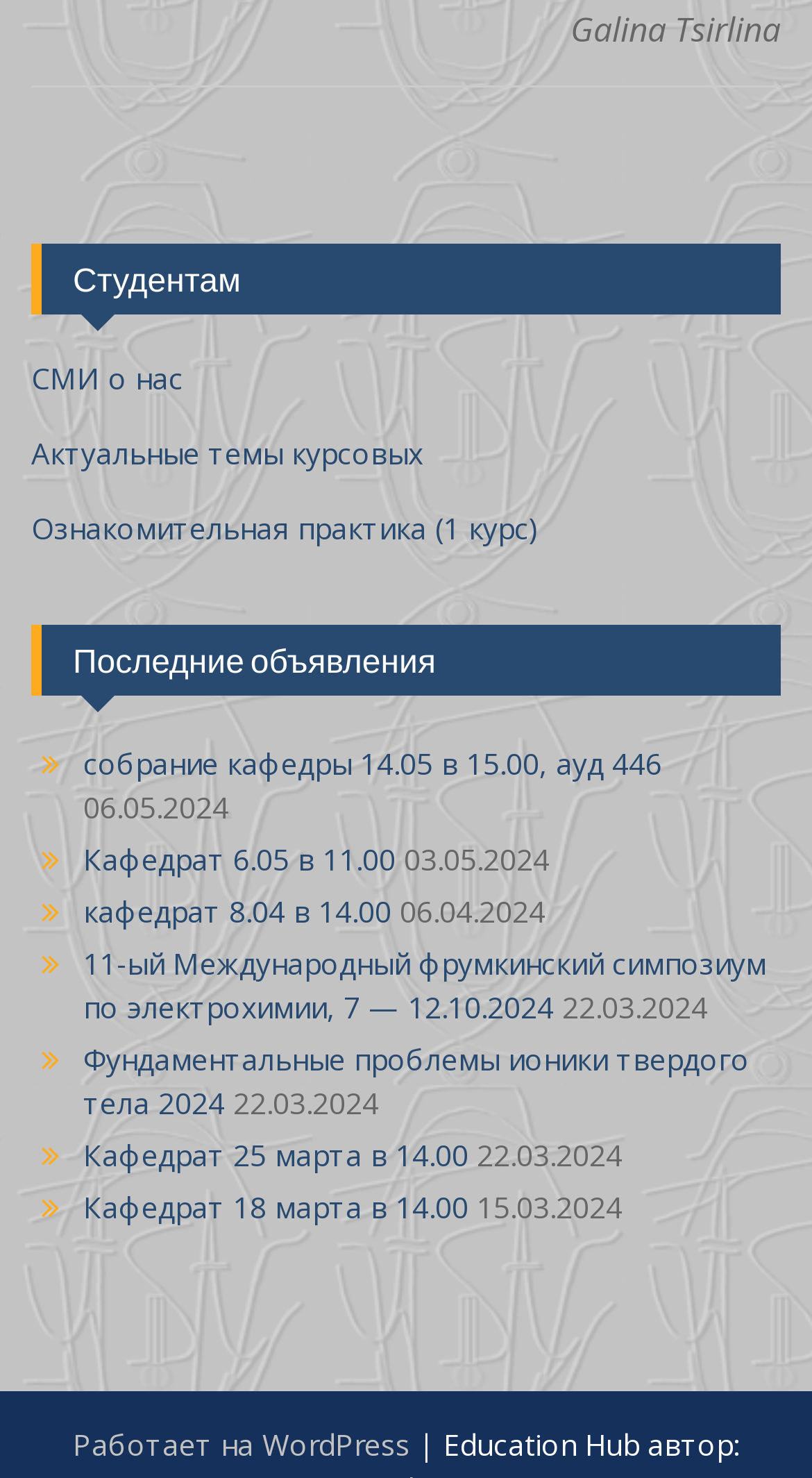Provide the bounding box coordinates of the HTML element this sentence describes: "кафедрат 8.04 в 14.00". The bounding box coordinates consist of four float numbers between 0 and 1, i.e., [left, top, right, bottom].

[0.103, 0.603, 0.482, 0.63]